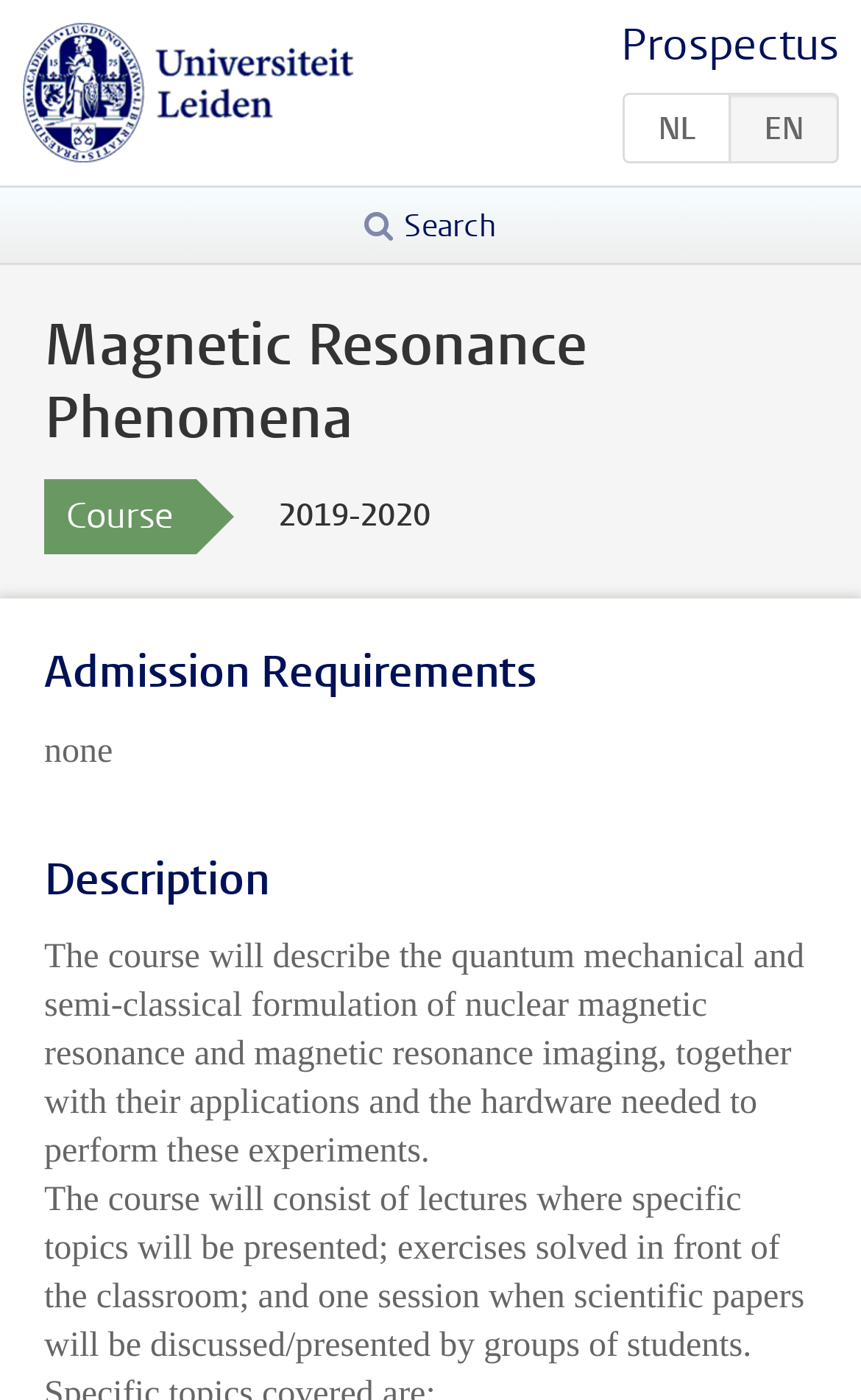Provide a one-word or short-phrase response to the question:
What is the university's name?

Universiteit Leiden